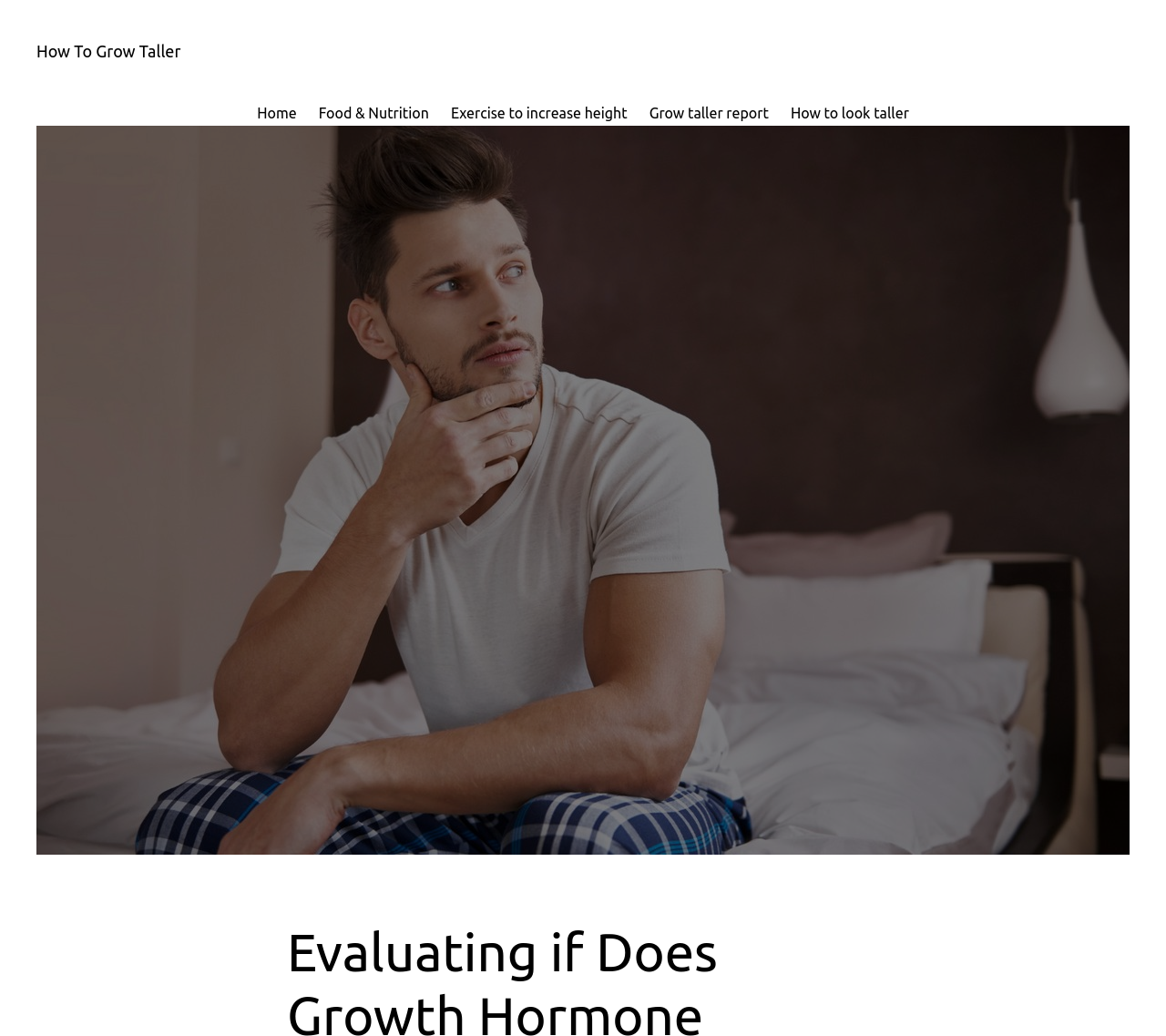Bounding box coordinates are specified in the format (top-left x, top-left y, bottom-right x, bottom-right y). All values are floating point numbers bounded between 0 and 1. Please provide the bounding box coordinate of the region this sentence describes: How To Grow Taller

[0.031, 0.04, 0.155, 0.058]